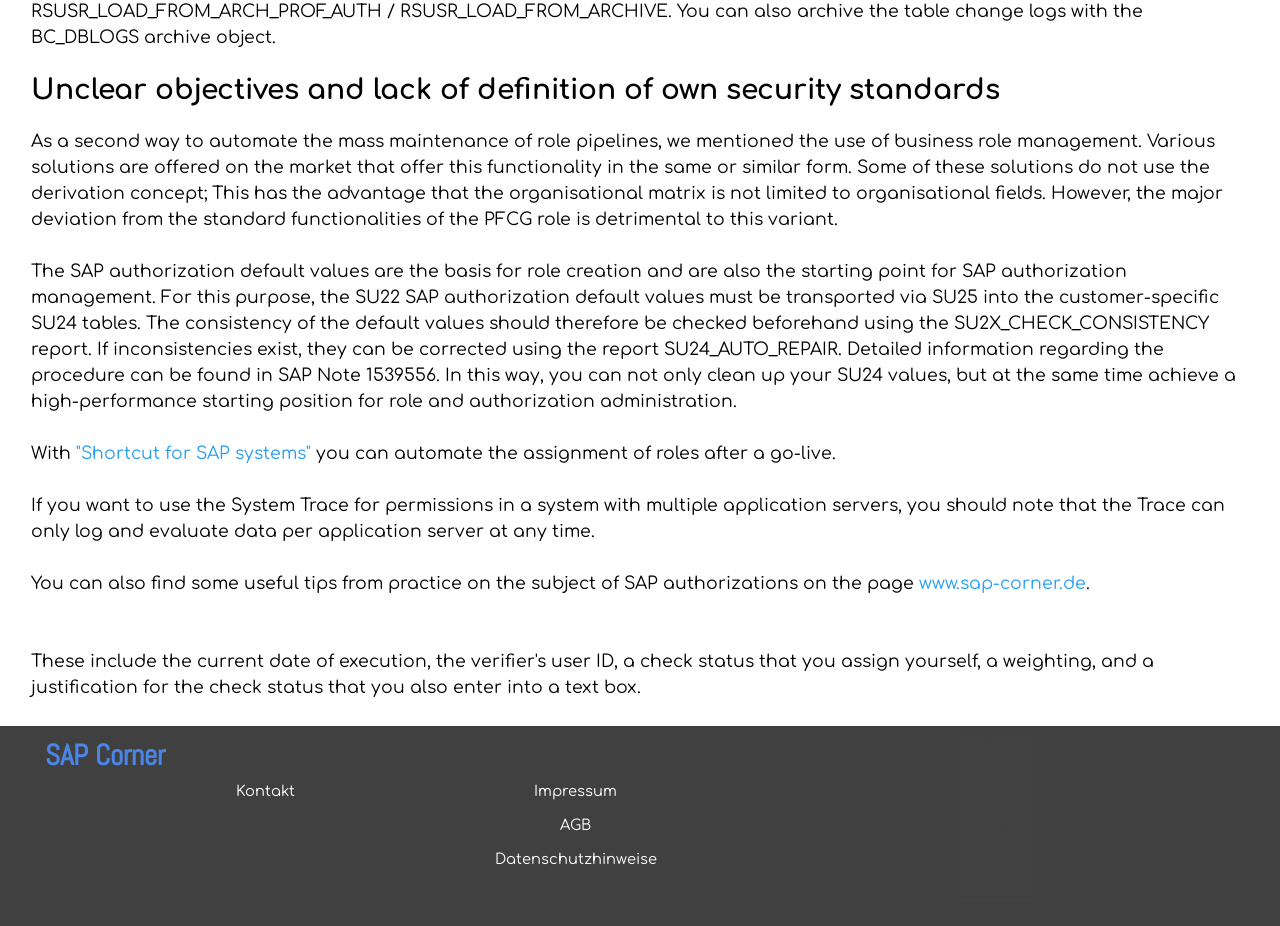Please find the bounding box for the following UI element description. Provide the coordinates in (top-left x, top-left y, bottom-right x, bottom-right y) format, with values between 0 and 1: Datenschutzhinweise

[0.387, 0.911, 0.513, 0.944]